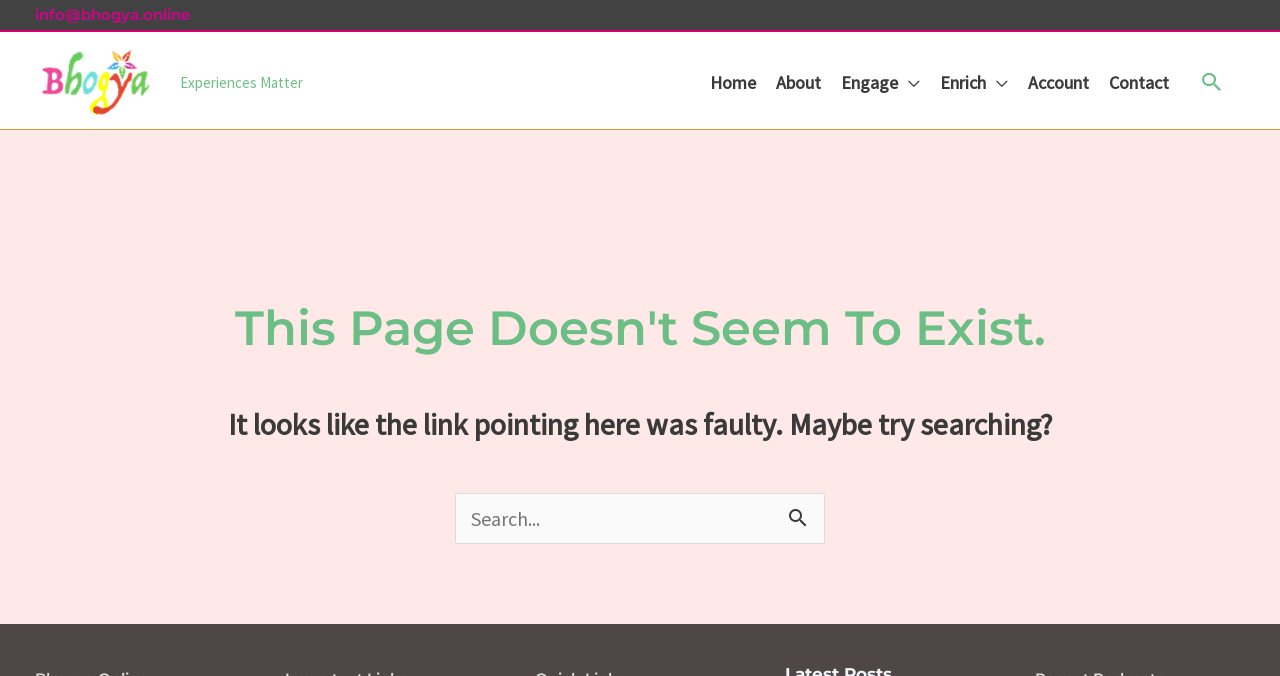Provide a single word or phrase answer to the question: 
What is the email address provided?

info@bhogya.online